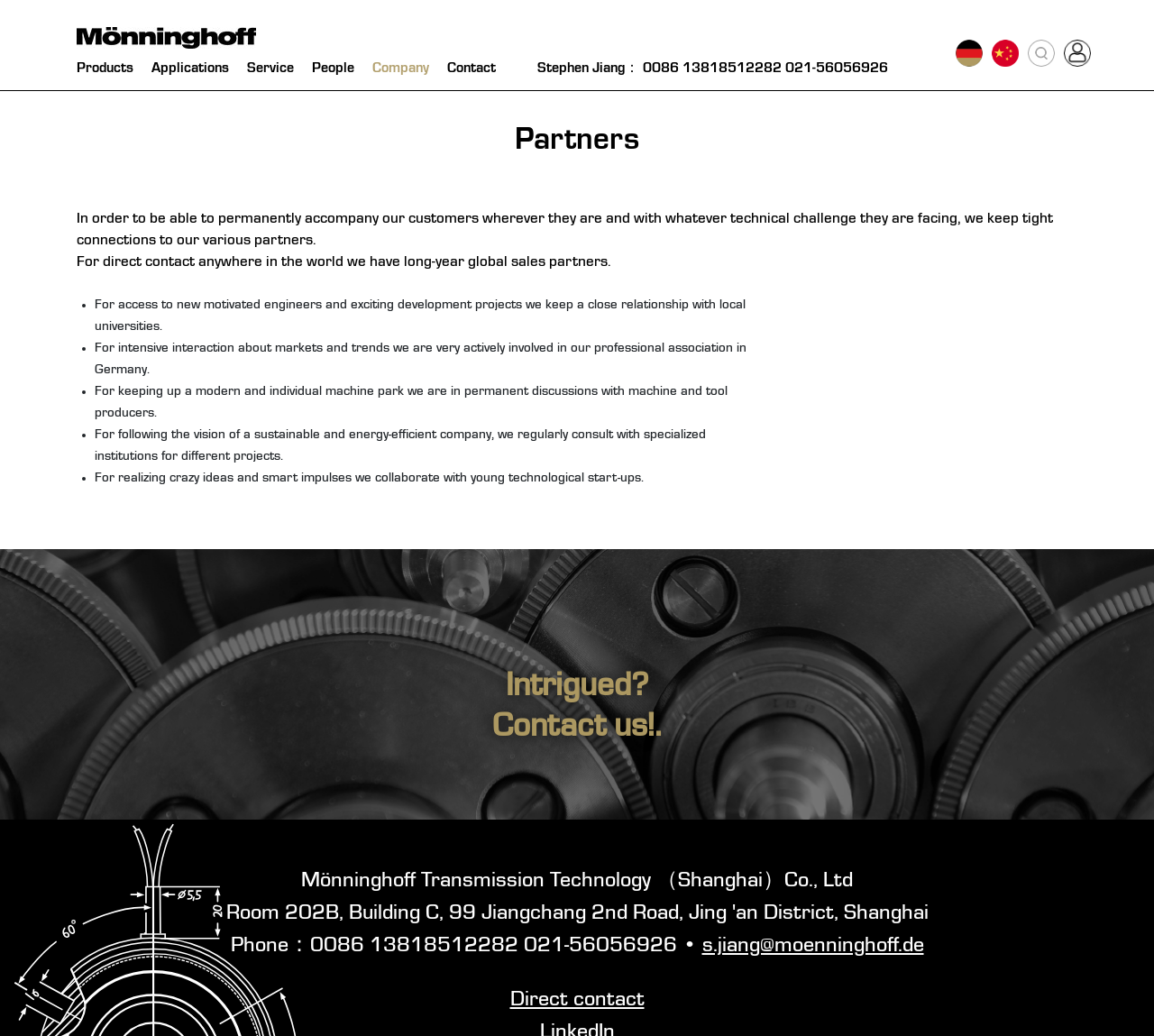What is the company name?
Based on the screenshot, answer the question with a single word or phrase.

Mönninghoff Transmission Technology